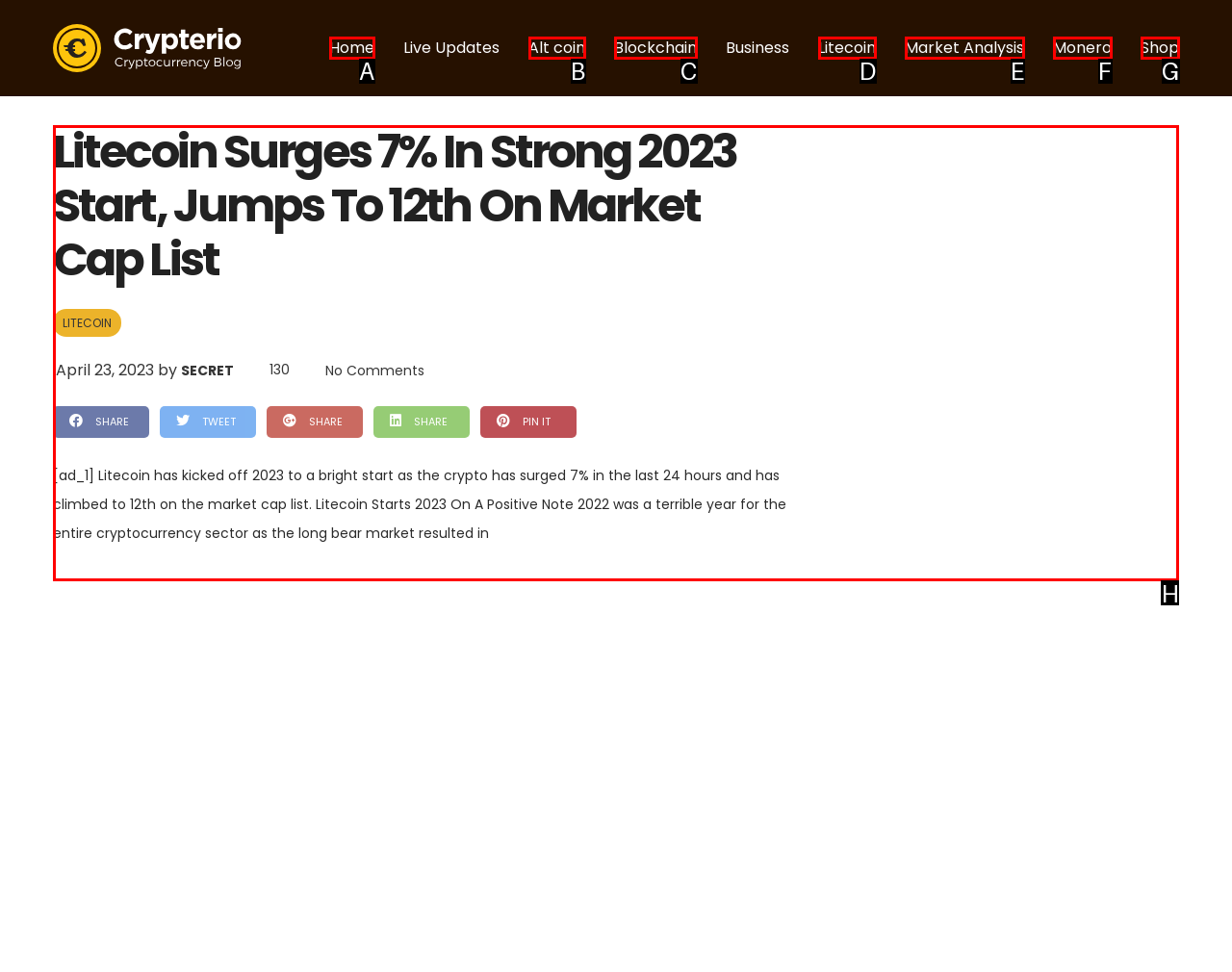Tell me which one HTML element I should click to complete the following instruction: read Litecoin news
Answer with the option's letter from the given choices directly.

H